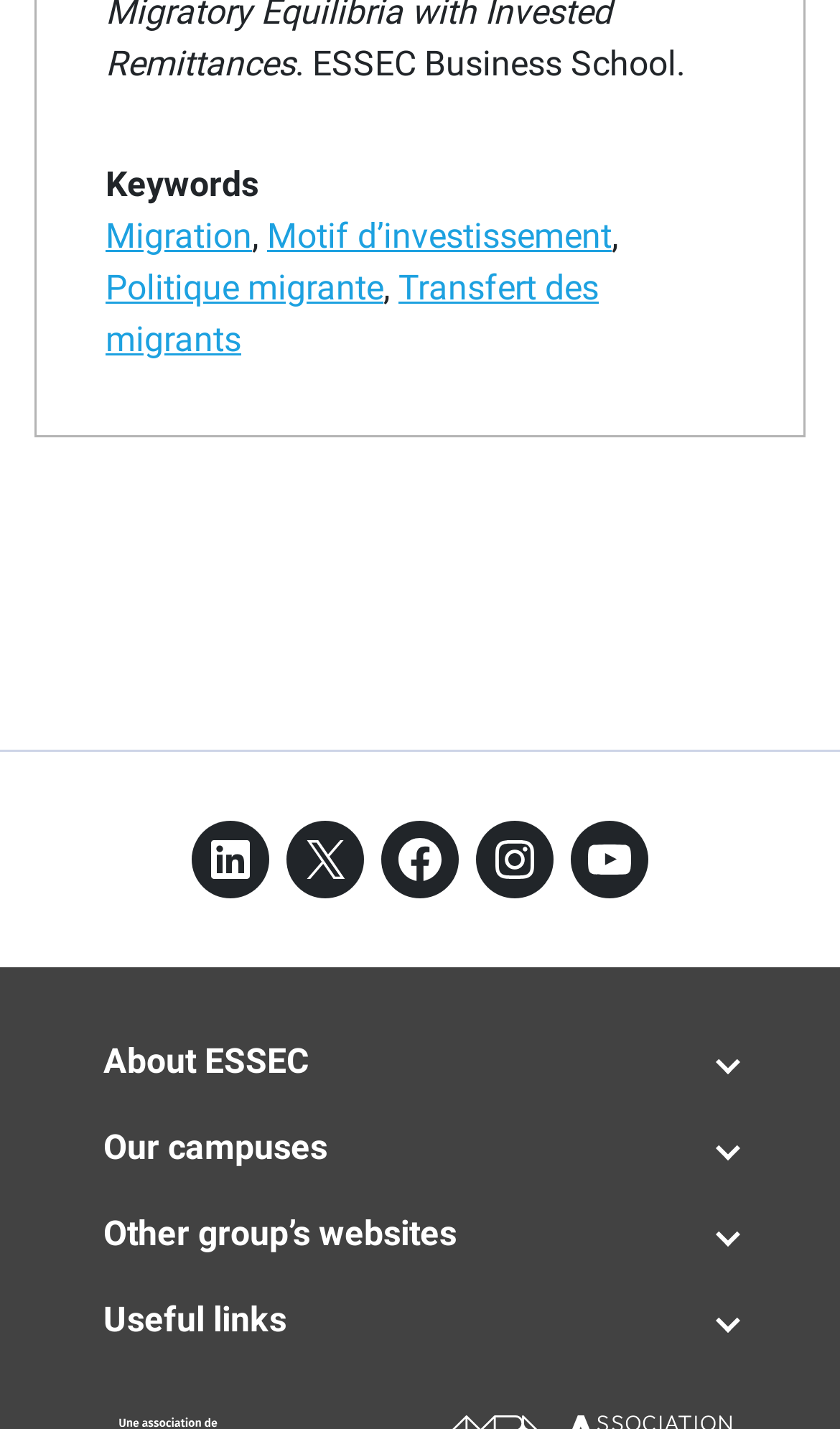What are the categories in the accordion menu?
Use the image to give a comprehensive and detailed response to the question.

The accordion menu is located at the bottom of the webpage, and it has four categories: 'About ESSEC', 'Our campuses', 'Other group’s websites', and 'Useful links'. Each category has a tab that can be expanded to show more content.